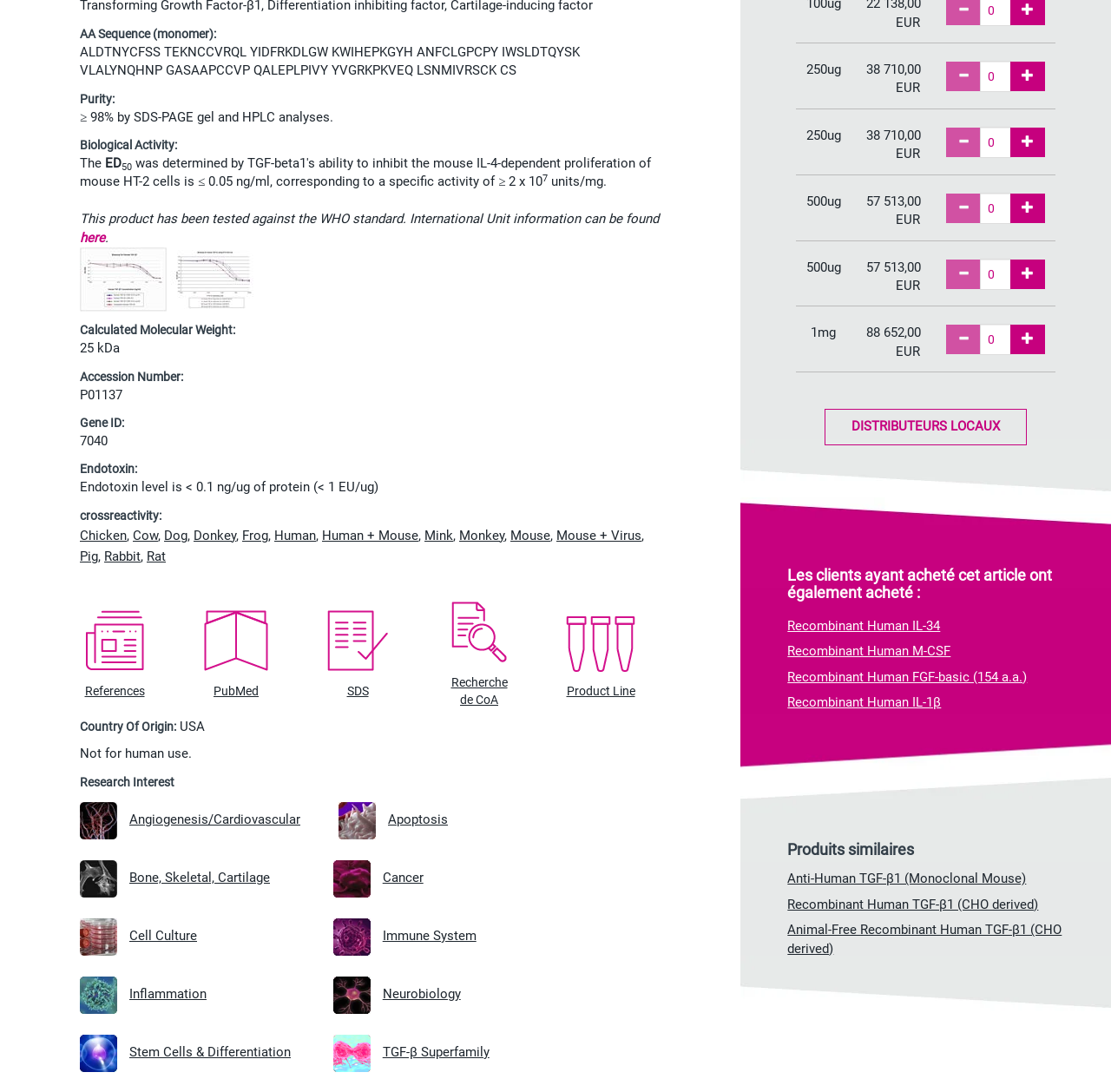Please identify the bounding box coordinates of the element's region that I should click in order to complete the following instruction: "Explore product line". The bounding box coordinates consist of four float numbers between 0 and 1, i.e., [left, top, right, bottom].

[0.509, 0.562, 0.572, 0.617]